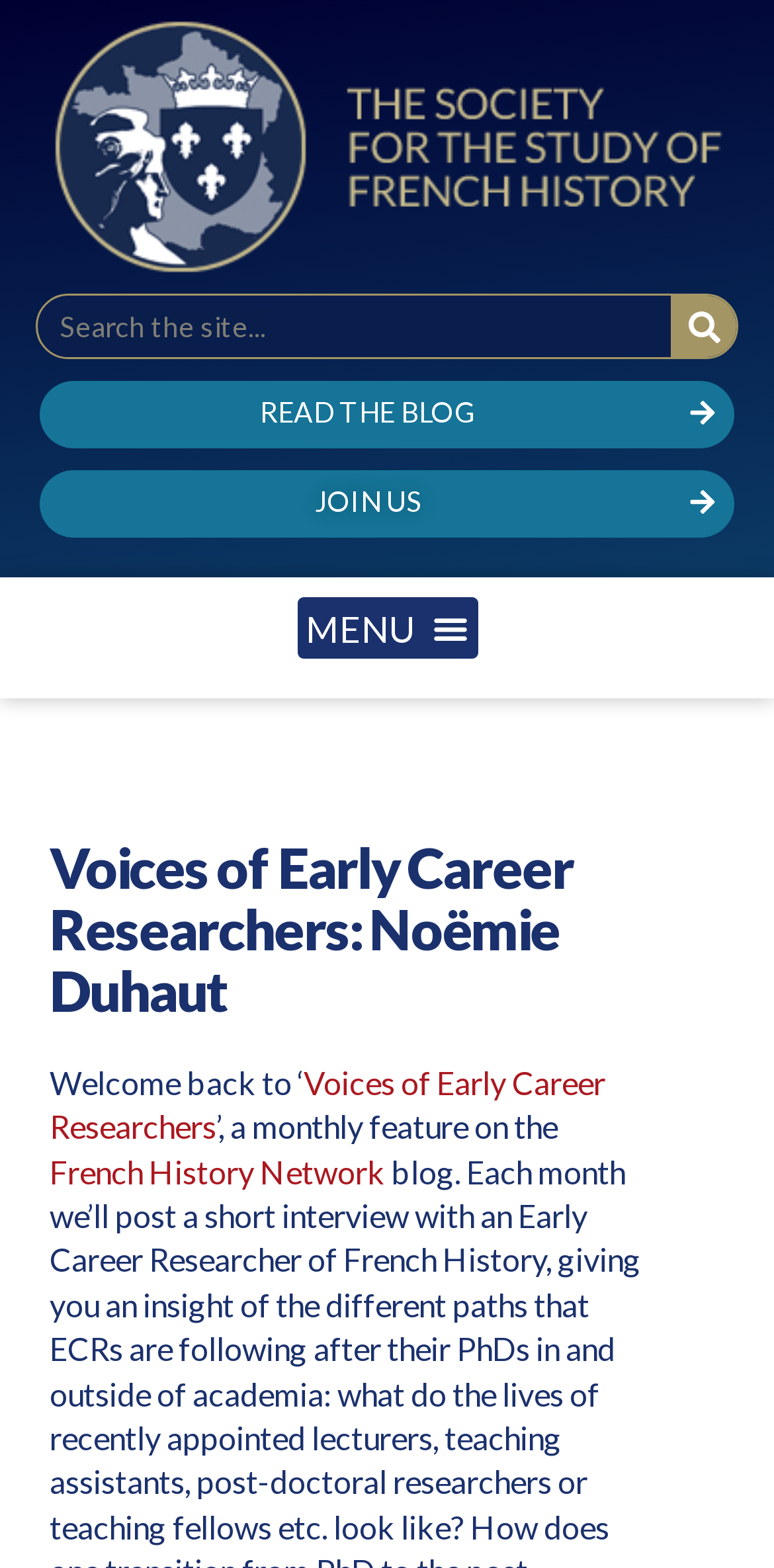Identify the bounding box coordinates for the element you need to click to achieve the following task: "Join us". Provide the bounding box coordinates as four float numbers between 0 and 1, in the form [left, top, right, bottom].

[0.051, 0.3, 0.949, 0.343]